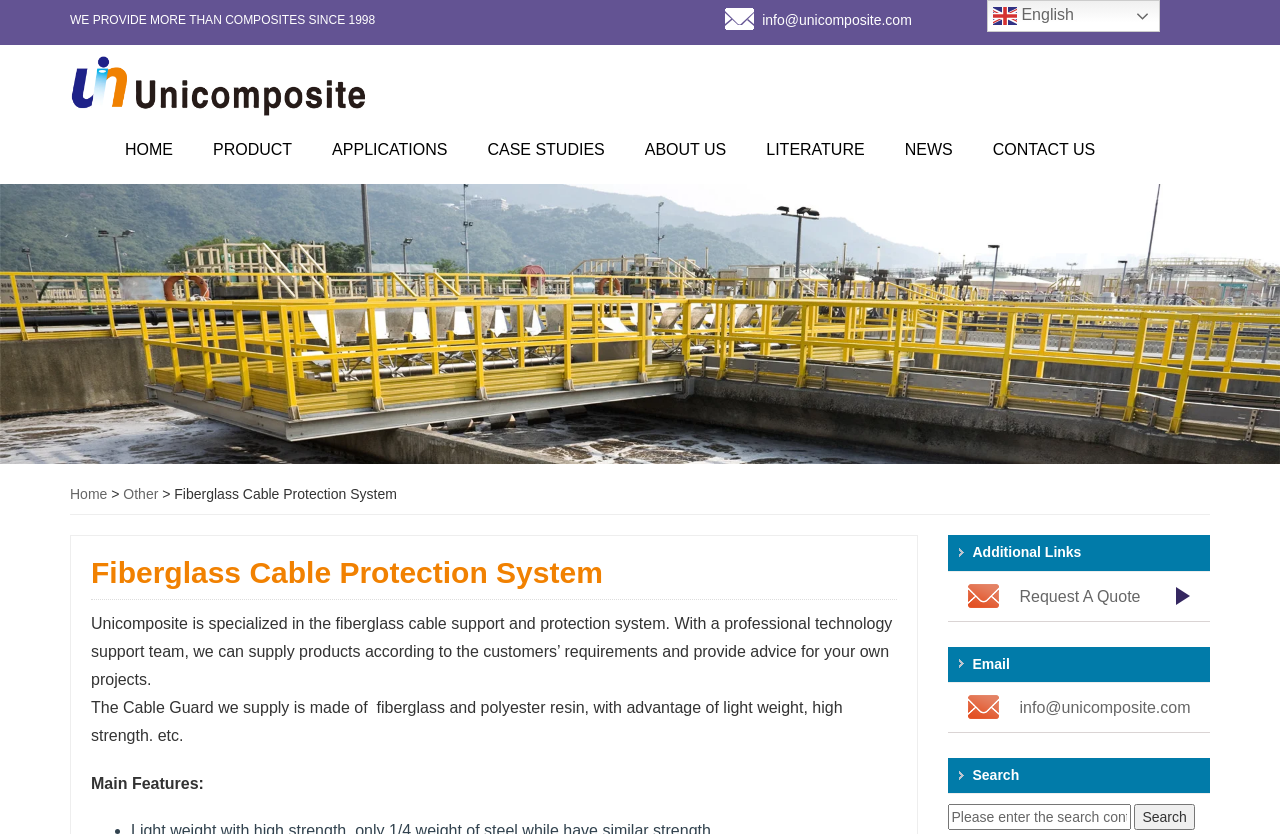Identify and extract the main heading from the webpage.

Fiberglass Cable Protection System